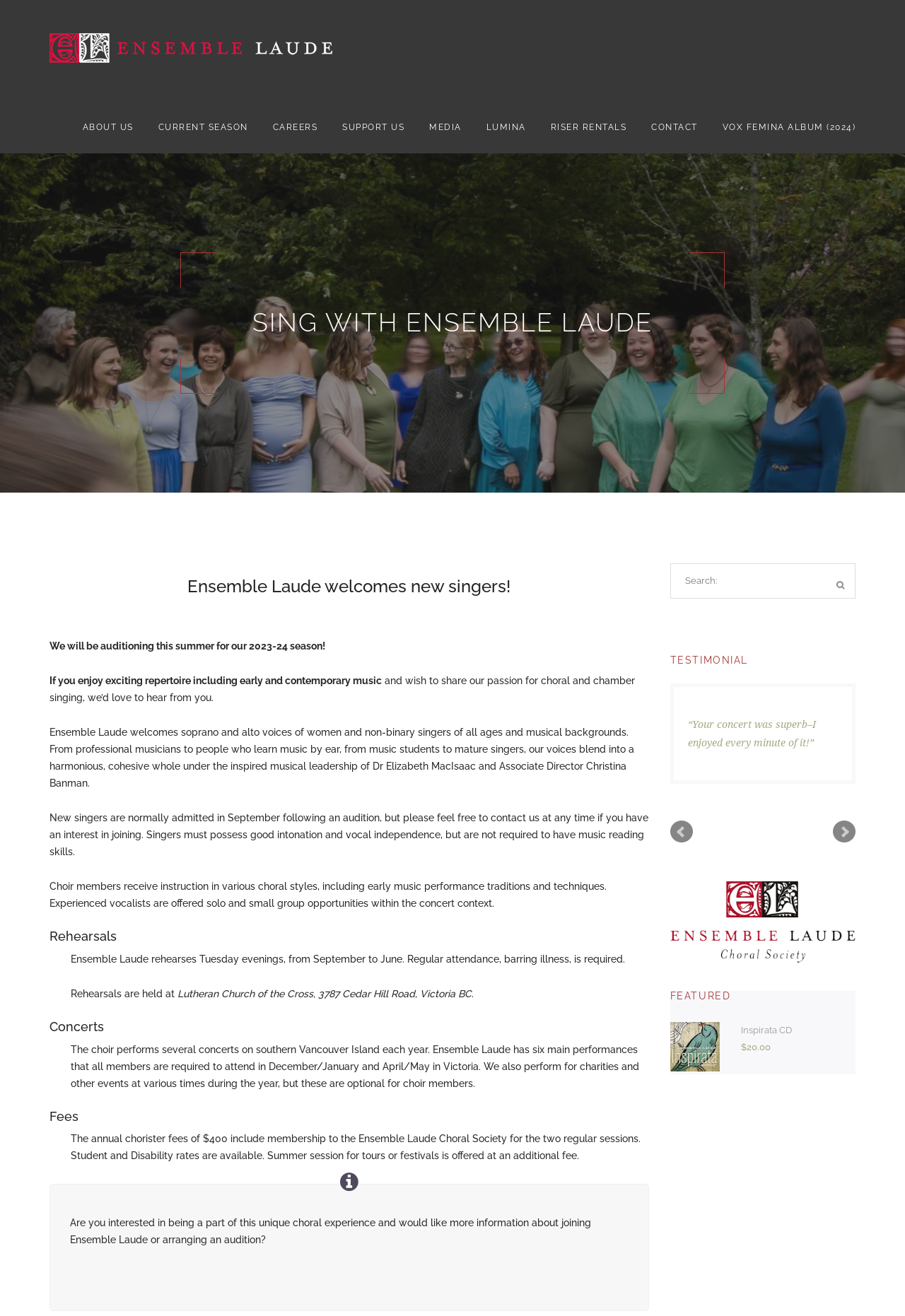What type of singers does Ensemble Laude welcome?
Answer the question with a thorough and detailed explanation.

According to the webpage, Ensemble Laude welcomes soprano and alto voices of women and non-binary singers of all ages and musical backgrounds, as stated in the paragraph under the heading 'SING WITH ENSEMBLE LAUDE'.